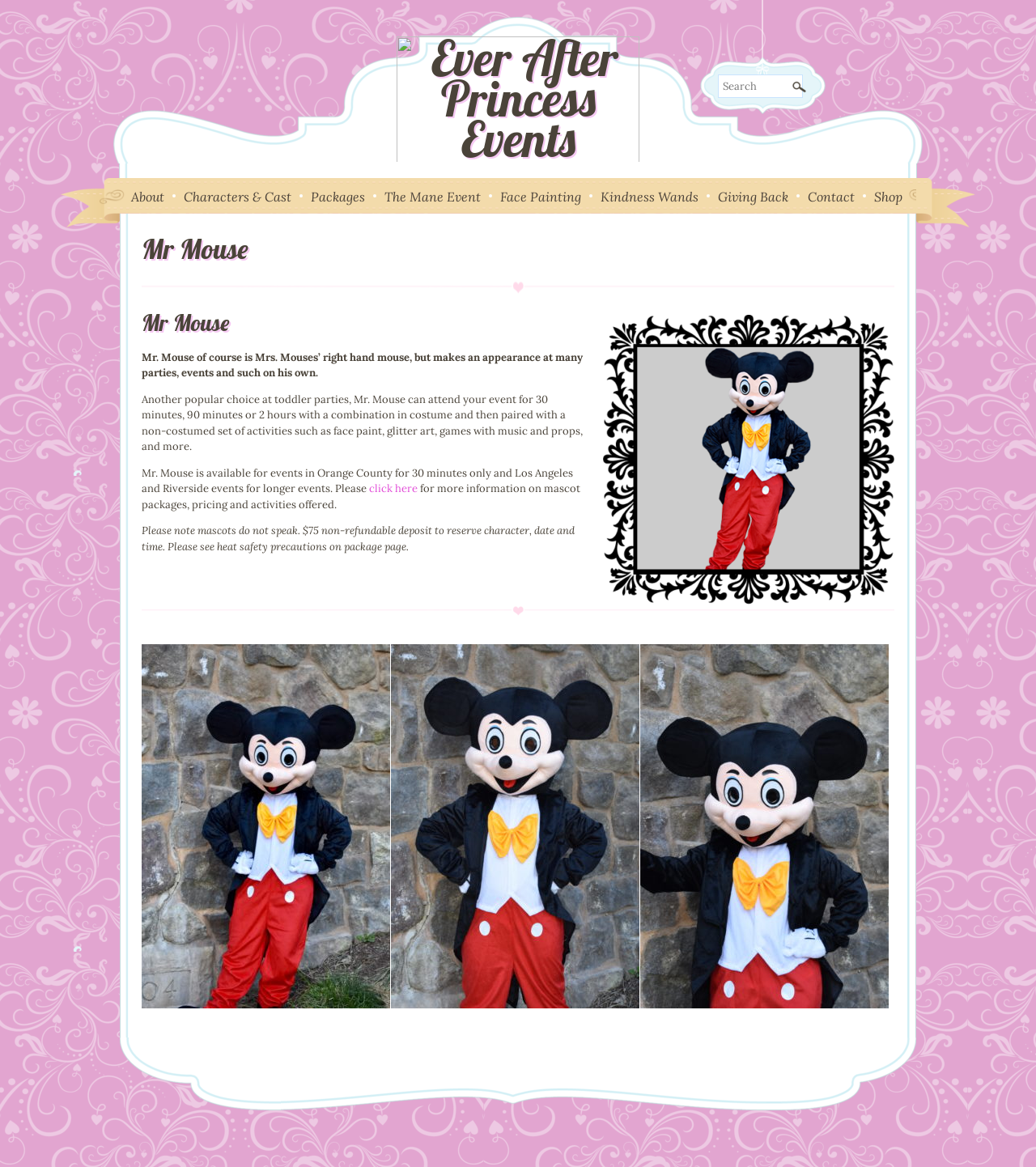Identify the bounding box for the described UI element: "alt="Mickey 1" title="Mickey 1"".

[0.377, 0.552, 0.617, 0.864]